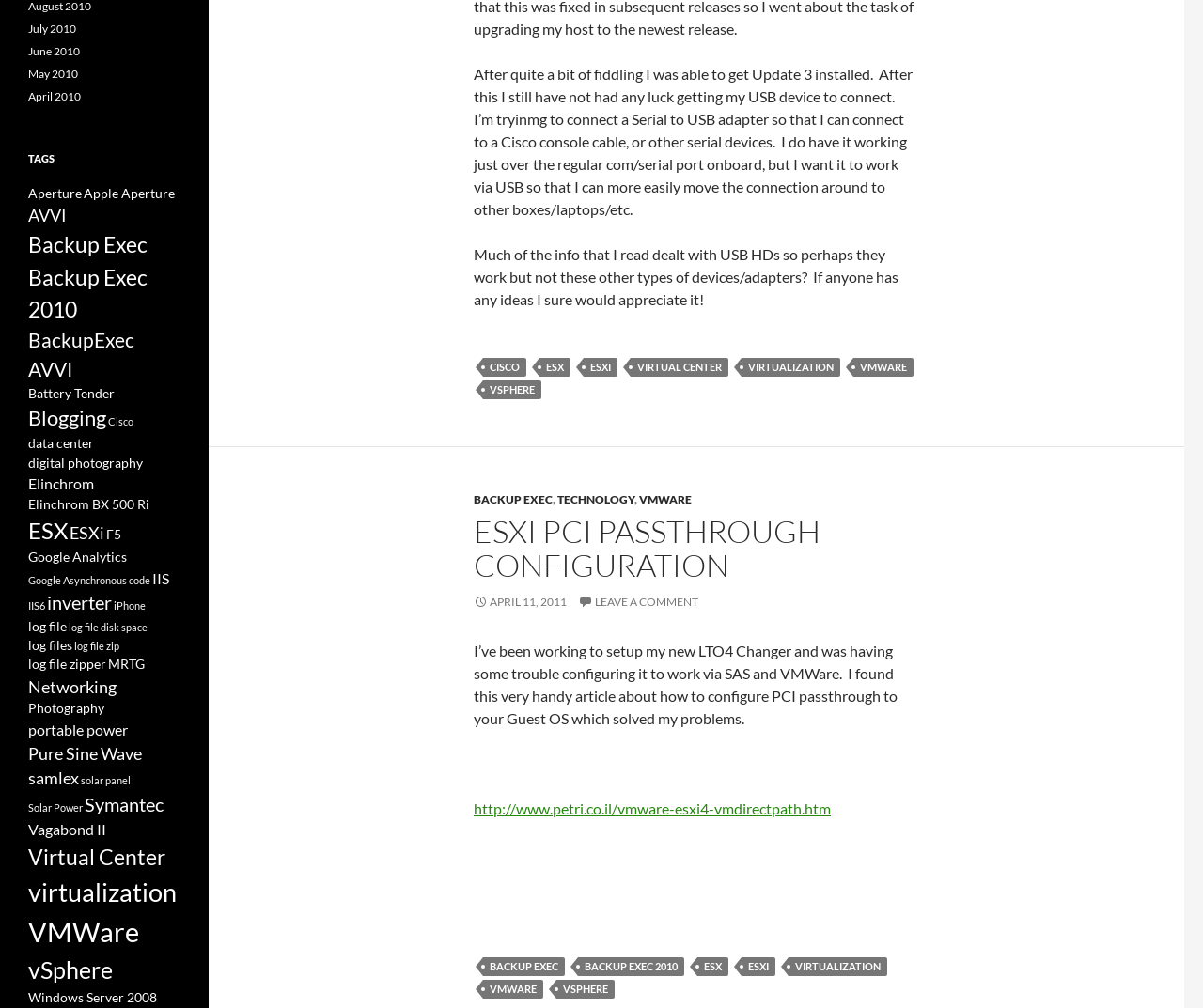What is the author trying to connect to a Cisco console cable?
With the help of the image, please provide a detailed response to the question.

The author is trying to connect a Serial to USB adapter to a Cisco console cable, as mentioned in the first paragraph of the article.